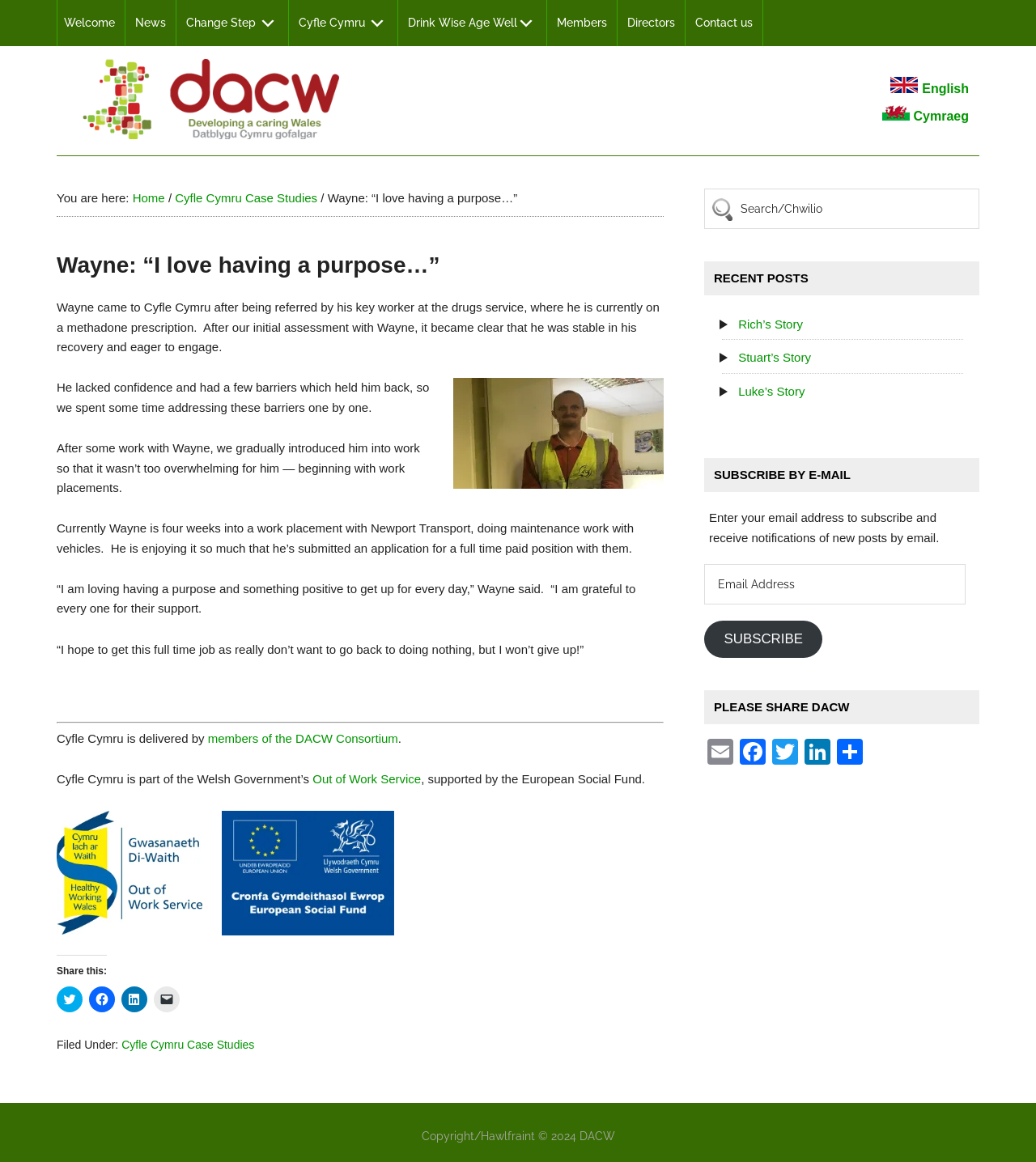Give a complete and precise description of the webpage's appearance.

This webpage is about a case study of a person named Wayne, who has found a new purpose in life with the help of Cyfle Cymru. The page has a navigation menu at the top, which includes links to "Welcome", "News", "Change Step", "Cyfle Cymru", "Drink Wise Age Well", "Members", "Directors", and "Contact us". Below the navigation menu, there is a link to "DACW - DEVELOPING A CARING WALES" and language options to switch between English and Welsh.

The main content of the page is divided into two sections: a breadcrumb trail and an article about Wayne's story. The breadcrumb trail shows the path "Home > Cyfle Cymru Case Studies > Wayne: “I love having a purpose…”". The article is headed with the title "Wayne: “I love having a purpose…”" and is divided into several paragraphs that describe Wayne's journey, including his struggles and how he overcame them with the help of Cyfle Cymru.

On the right-hand side of the page, there is a sidebar that contains a search box, recent posts, and a subscription section. The recent posts section lists three links to other case studies, and the subscription section allows users to enter their email address to receive notifications of new posts.

At the bottom of the page, there is a footer section that contains a "Share this" section with links to share the page on Twitter, Facebook, LinkedIn, and via email. There is also a "Filed Under" section that lists the category "Cyfle Cymru Case Studies". Finally, there is a copyright notice at the very bottom of the page.